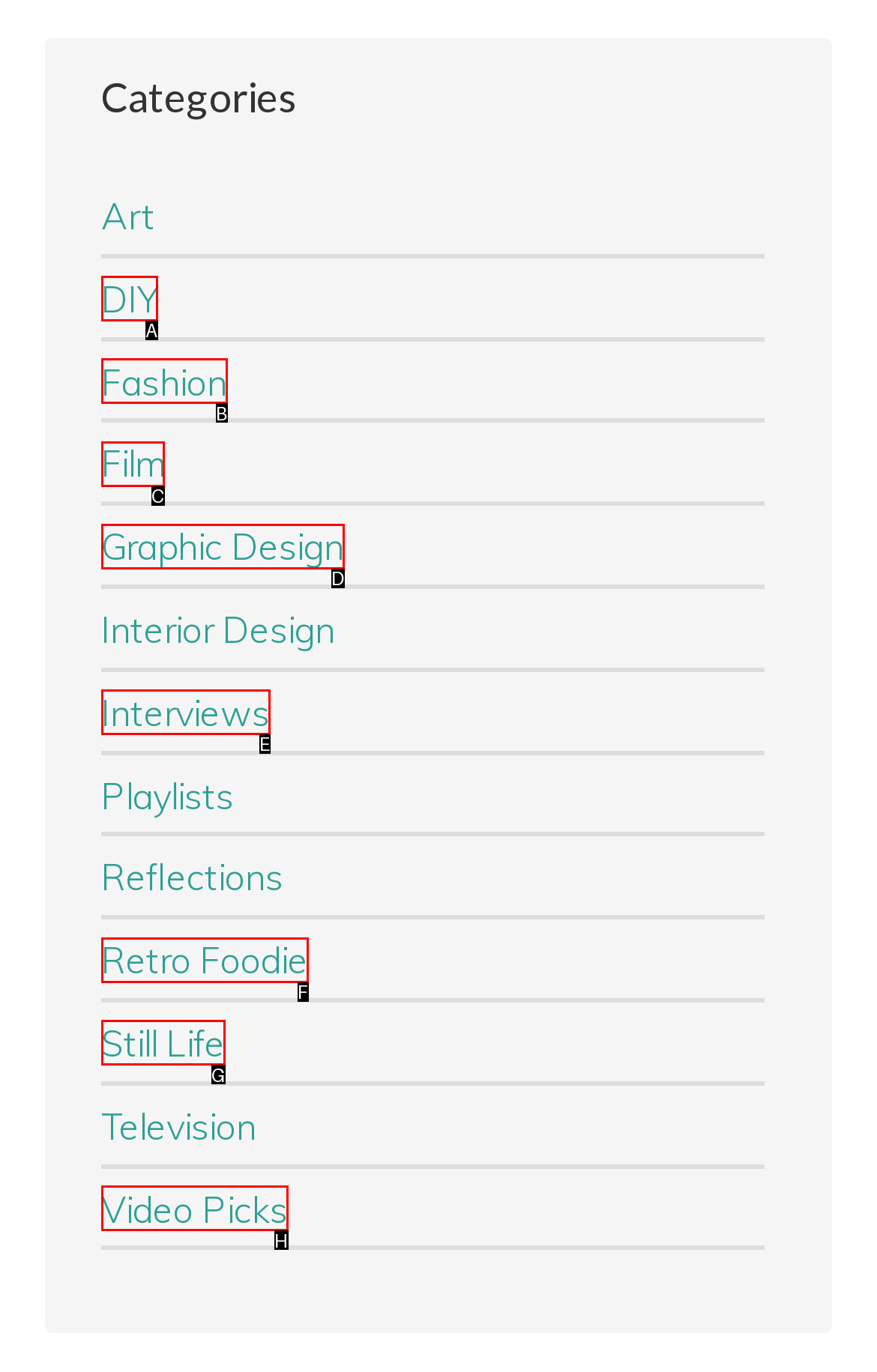From the description: Still Life, select the HTML element that fits best. Reply with the letter of the appropriate option.

G